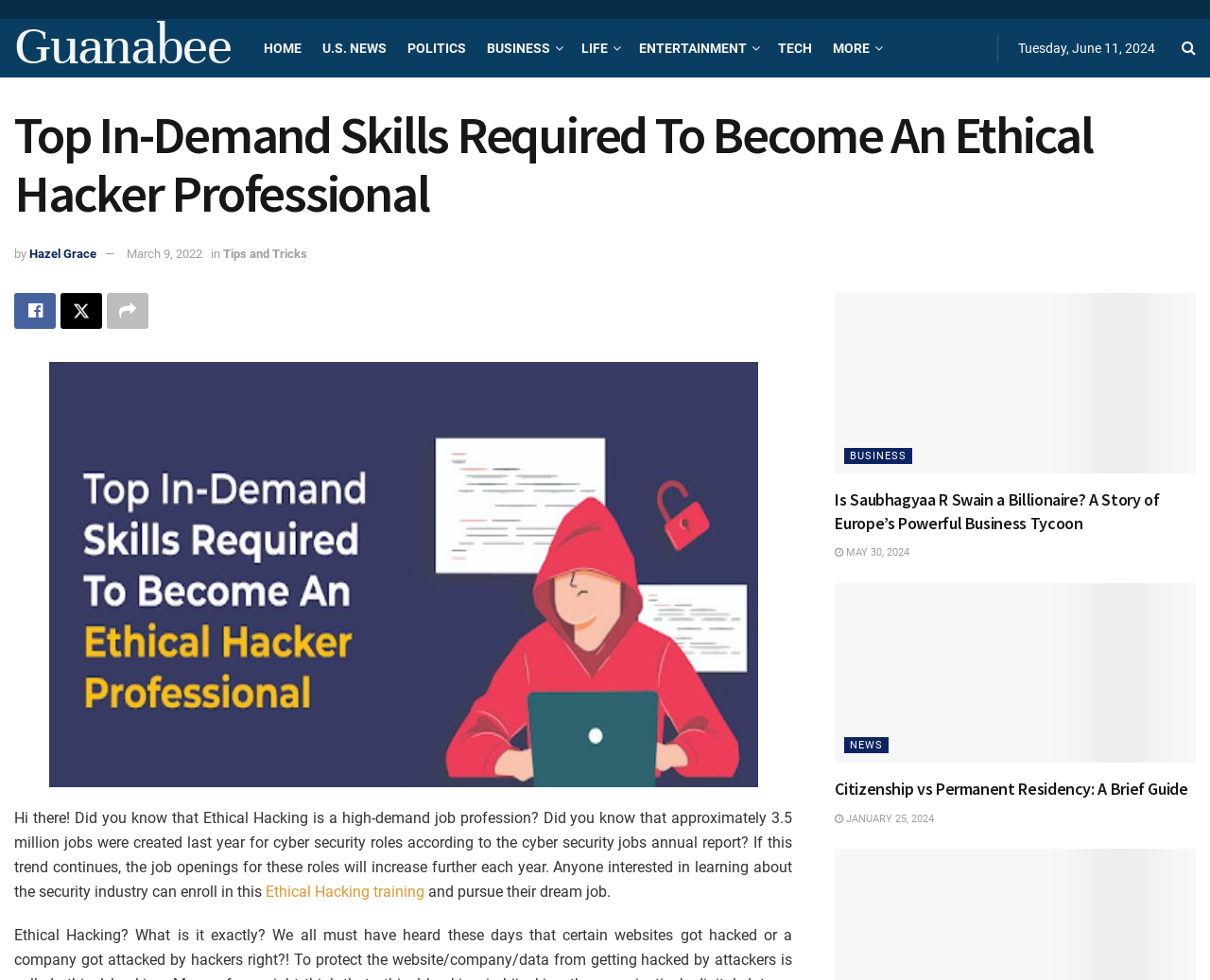Locate and extract the text of the main heading on the webpage.

Top In-Demand Skills Required To Become An Ethical Hacker Professional